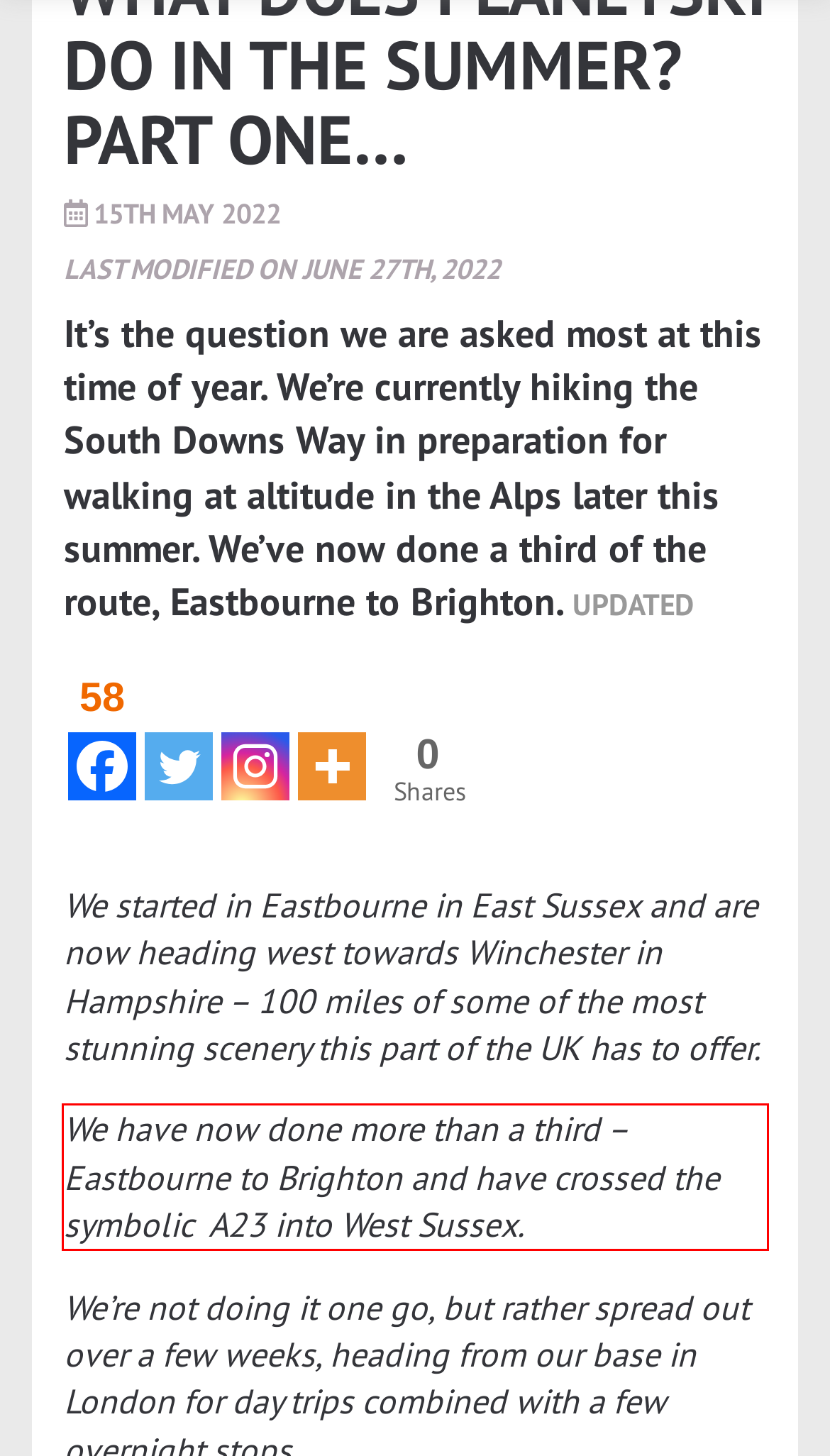You are provided with a screenshot of a webpage that includes a UI element enclosed in a red rectangle. Extract the text content inside this red rectangle.

We have now done more than a third – Eastbourne to Brighton and have crossed the symbolic A23 into West Sussex.